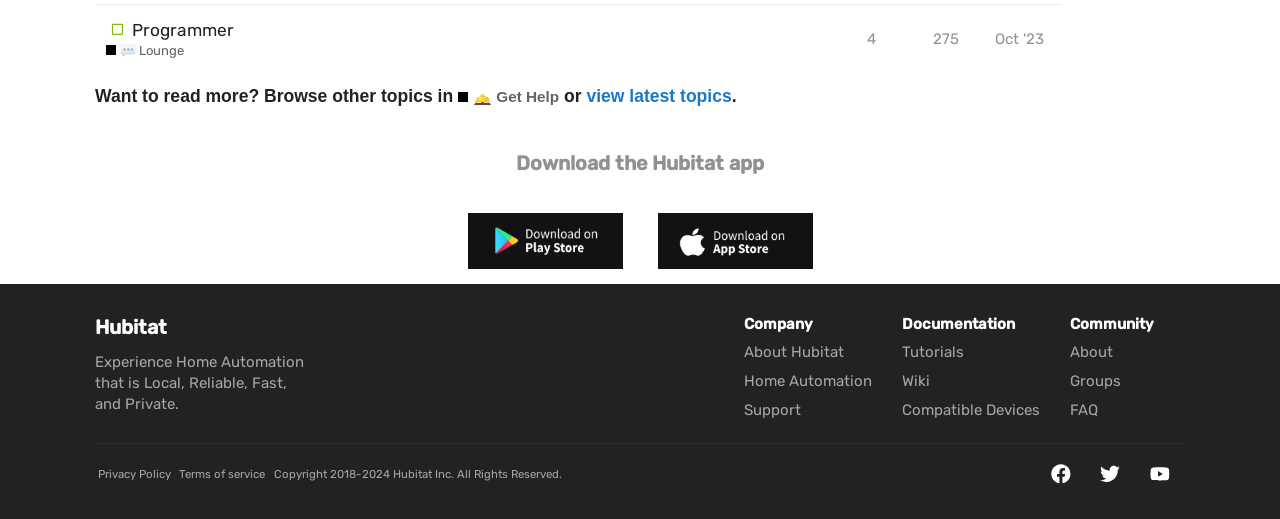Respond with a single word or phrase for the following question: 
What is the copyright year range?

2018-2024